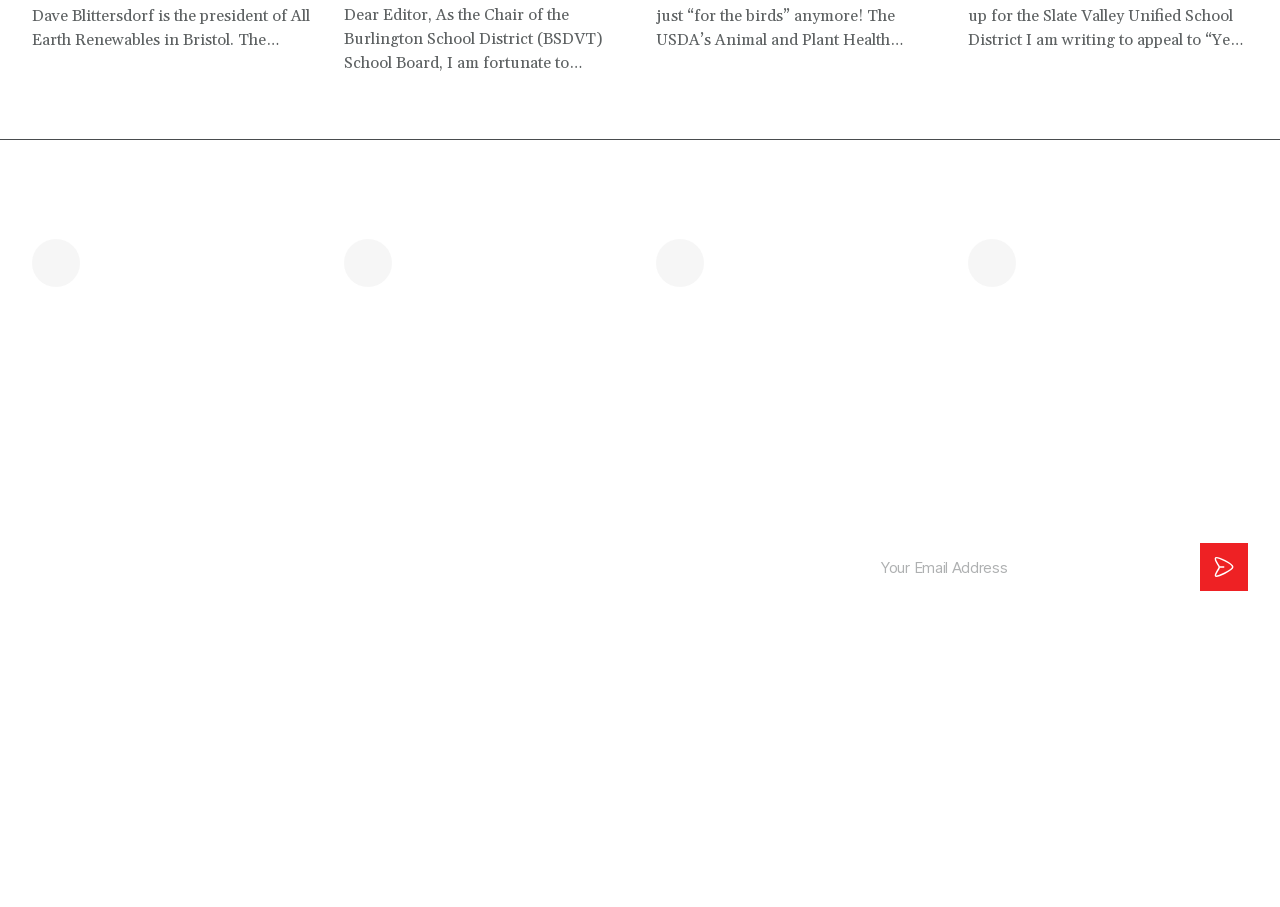Determine the bounding box coordinates for the clickable element to execute this instruction: "Call us today". Provide the coordinates as four float numbers between 0 and 1, i.e., [left, top, right, bottom].

[0.269, 0.264, 0.488, 0.317]